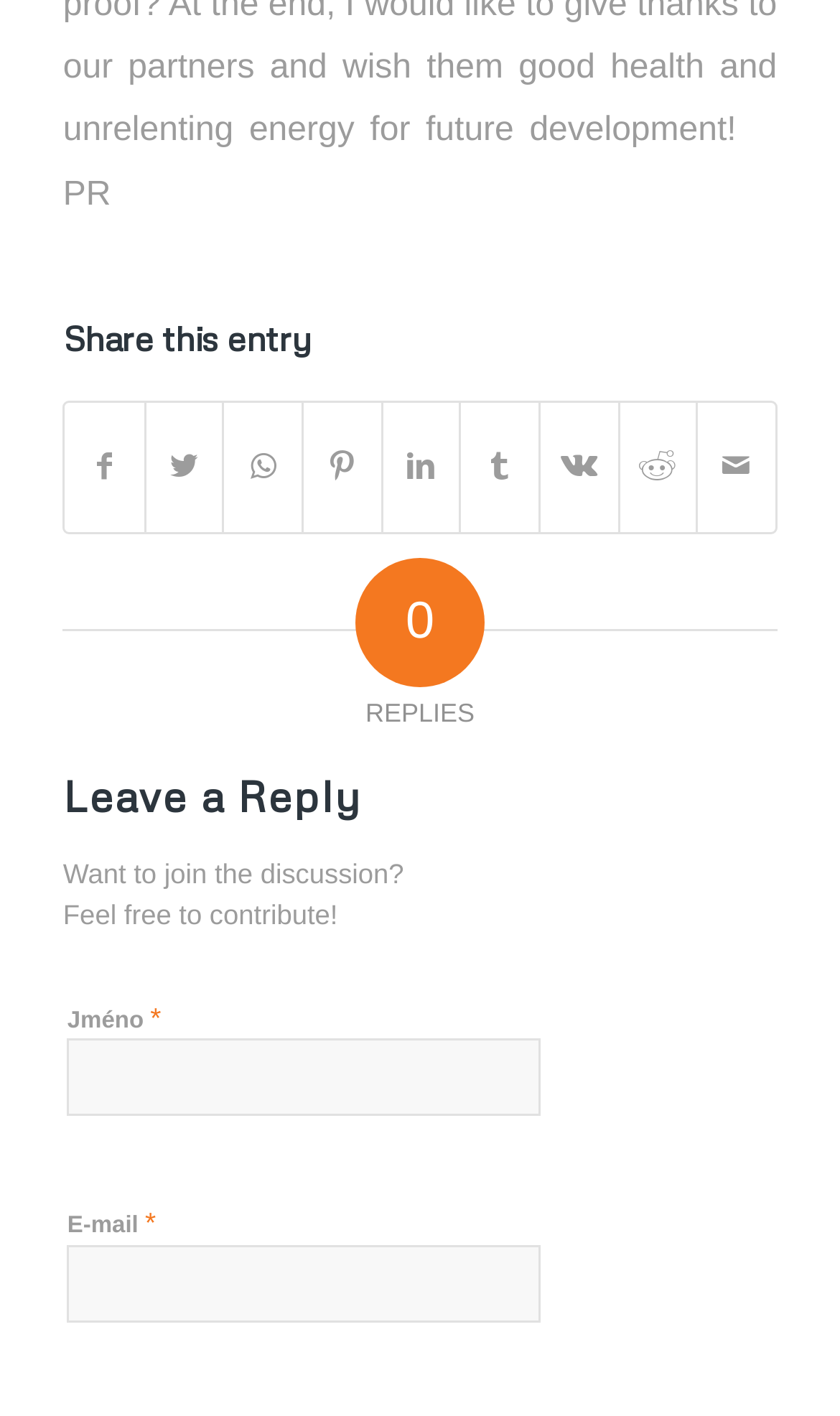Using the information in the image, give a detailed answer to the following question: How many social media platforms can you share this entry on?

I counted the number of social media links provided under the 'Share this entry' heading, which includes Facebook, Twitter, WhatsApp, Pinterest, LinkedIn, Tumblr, Vk, and Reddit.